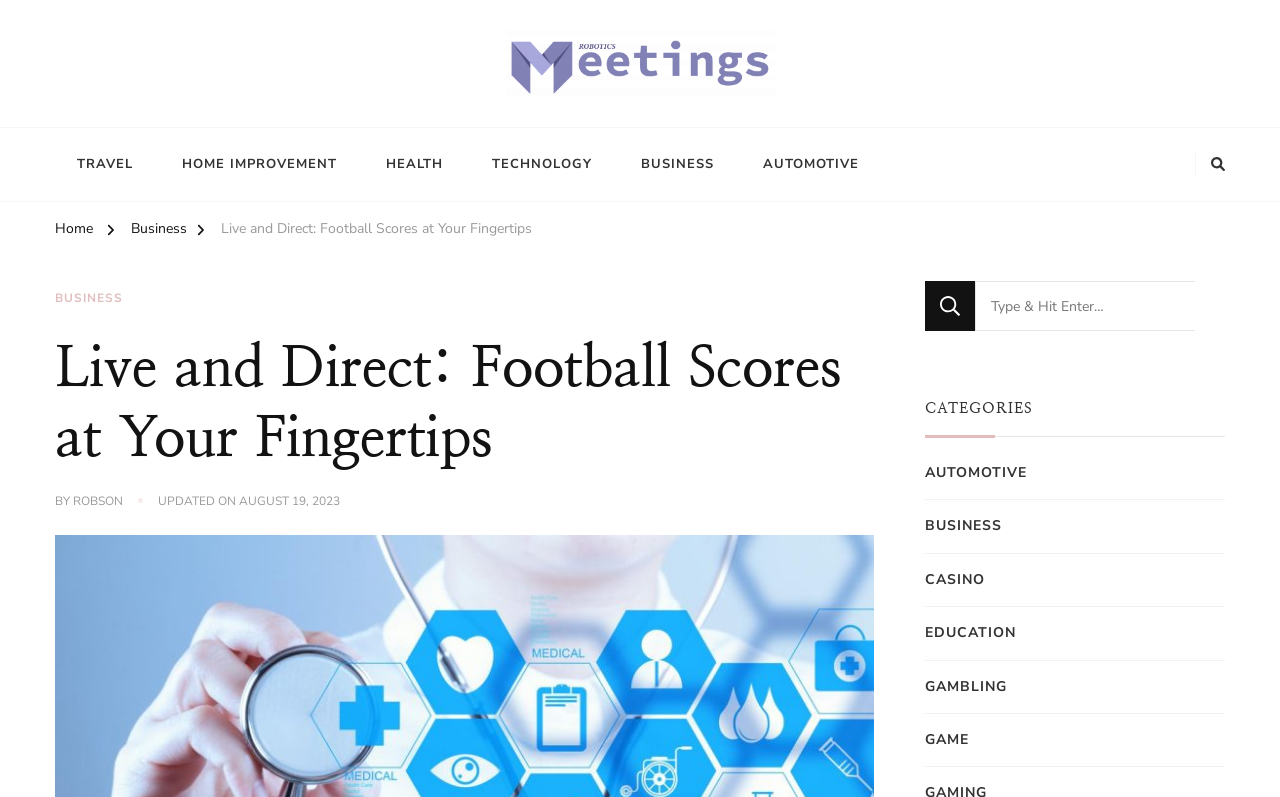What is the title of the current article?
Refer to the image and give a detailed response to the question.

I determined the title of the current article by looking at the heading element with the text 'Live and Direct: Football Scores at Your Fingertips', which is likely the title of the current article.